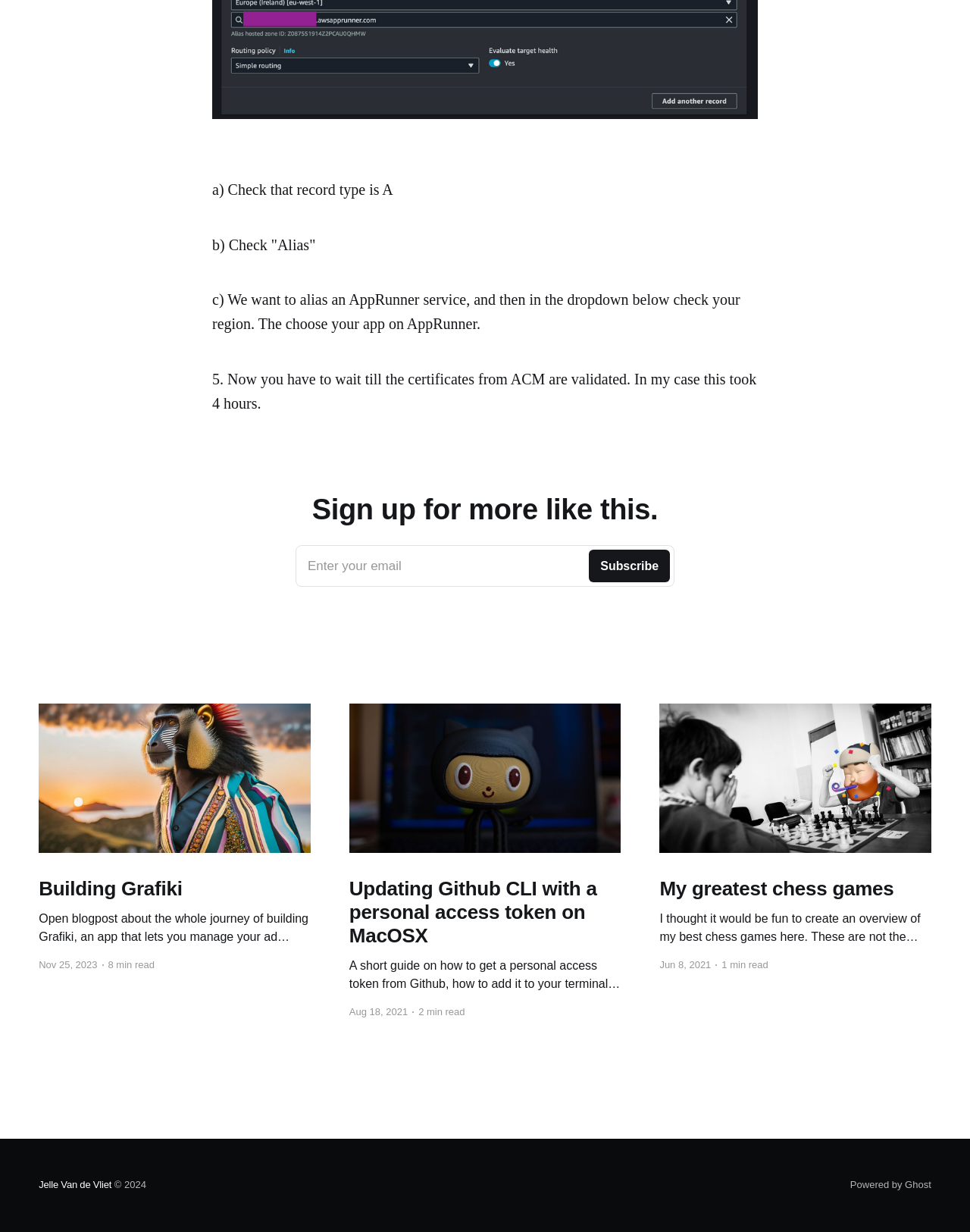Identify the bounding box coordinates of the clickable region required to complete the instruction: "Read the blog post about building Grafiki". The coordinates should be given as four float numbers within the range of 0 and 1, i.e., [left, top, right, bottom].

[0.04, 0.571, 0.32, 0.692]